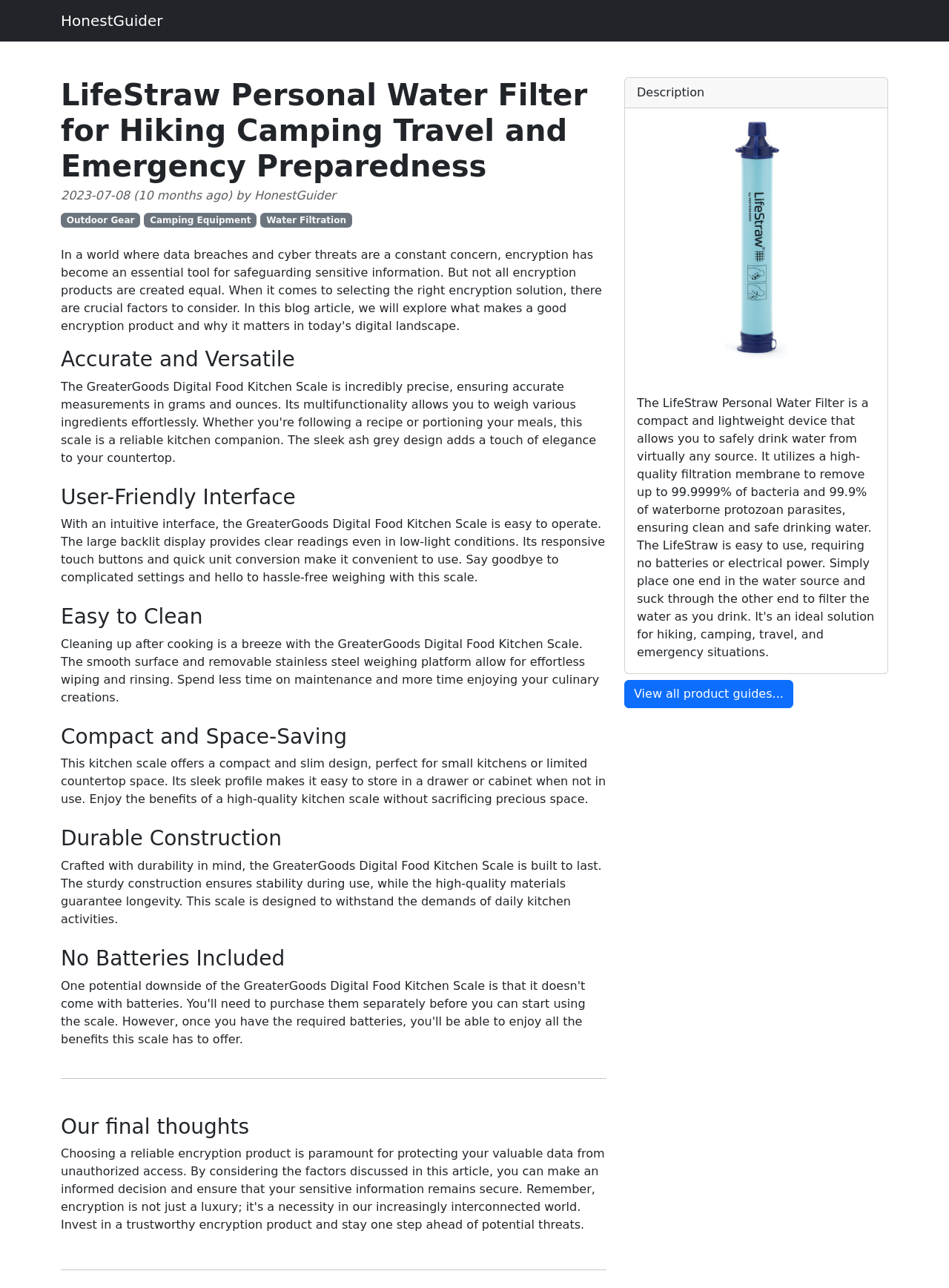Answer the question briefly using a single word or phrase: 
What is shown in the image?

LifeStraw Personal Water Filter